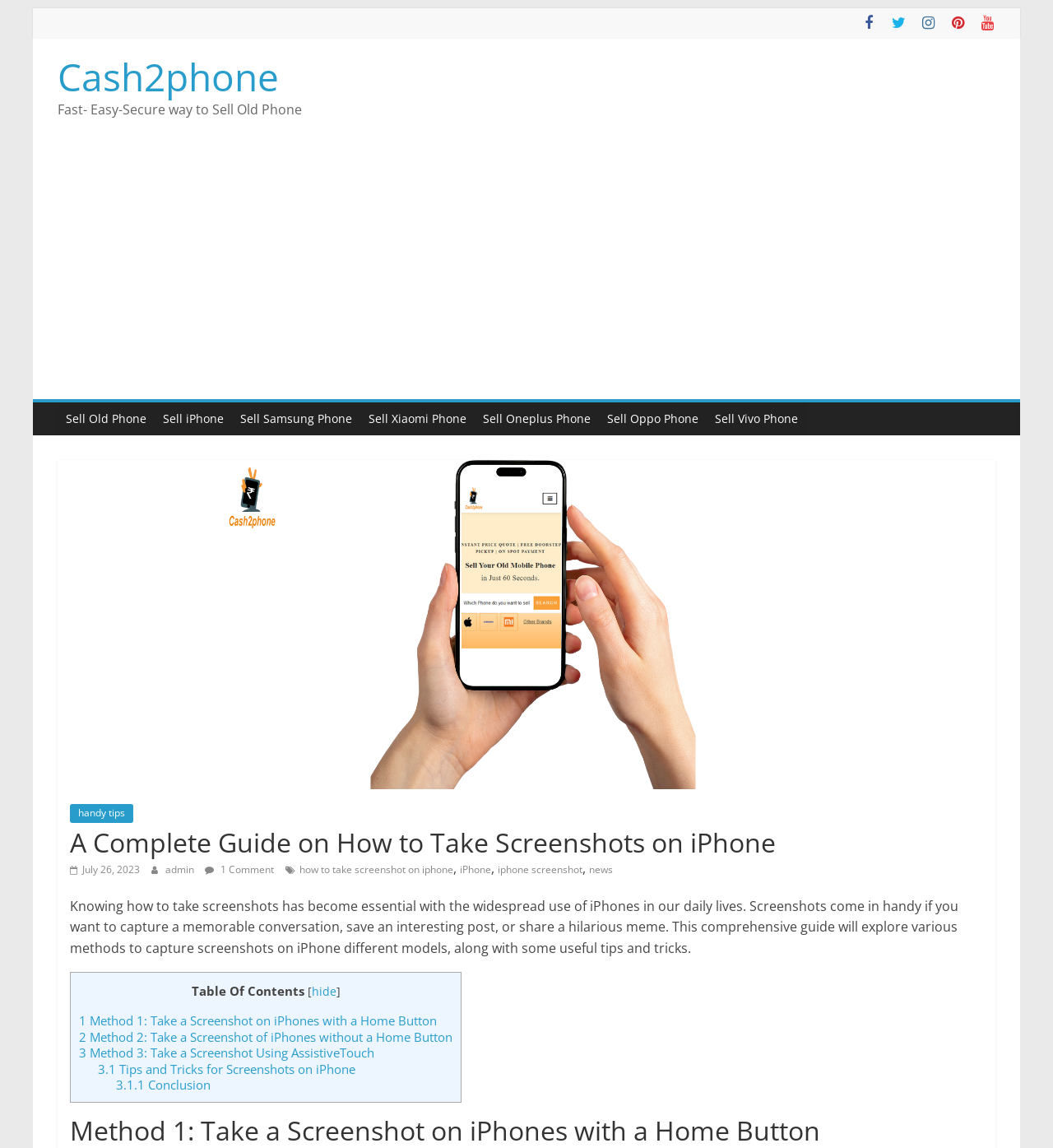Please specify the bounding box coordinates of the clickable region necessary for completing the following instruction: "Learn about 'Method 1: Take a Screenshot on iPhones with a Home Button'". The coordinates must consist of four float numbers between 0 and 1, i.e., [left, top, right, bottom].

[0.075, 0.882, 0.415, 0.896]